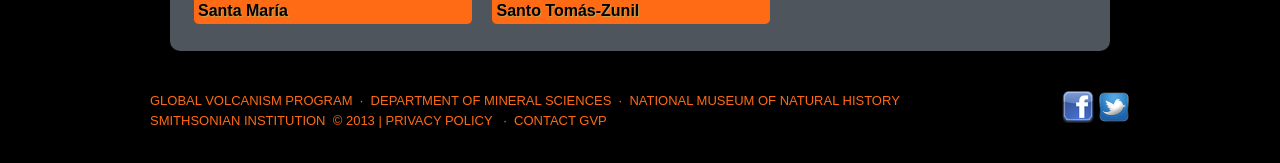Find the bounding box coordinates of the element's region that should be clicked in order to follow the given instruction: "Contact GVP". The coordinates should consist of four float numbers between 0 and 1, i.e., [left, top, right, bottom].

[0.402, 0.691, 0.474, 0.783]